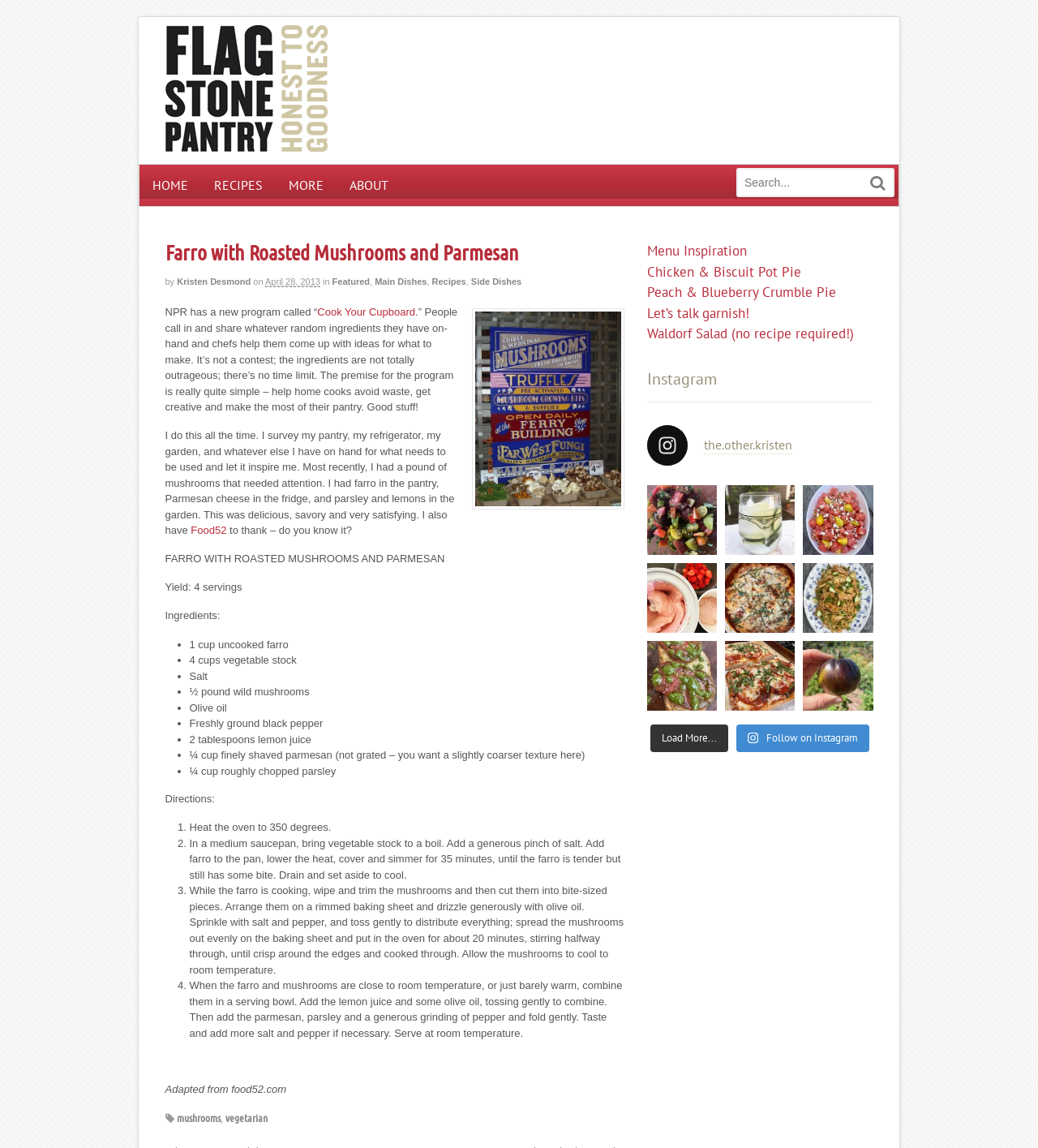Please identify the bounding box coordinates of the area that needs to be clicked to follow this instruction: "View the 'Menu Inspiration' section".

[0.623, 0.211, 0.719, 0.226]